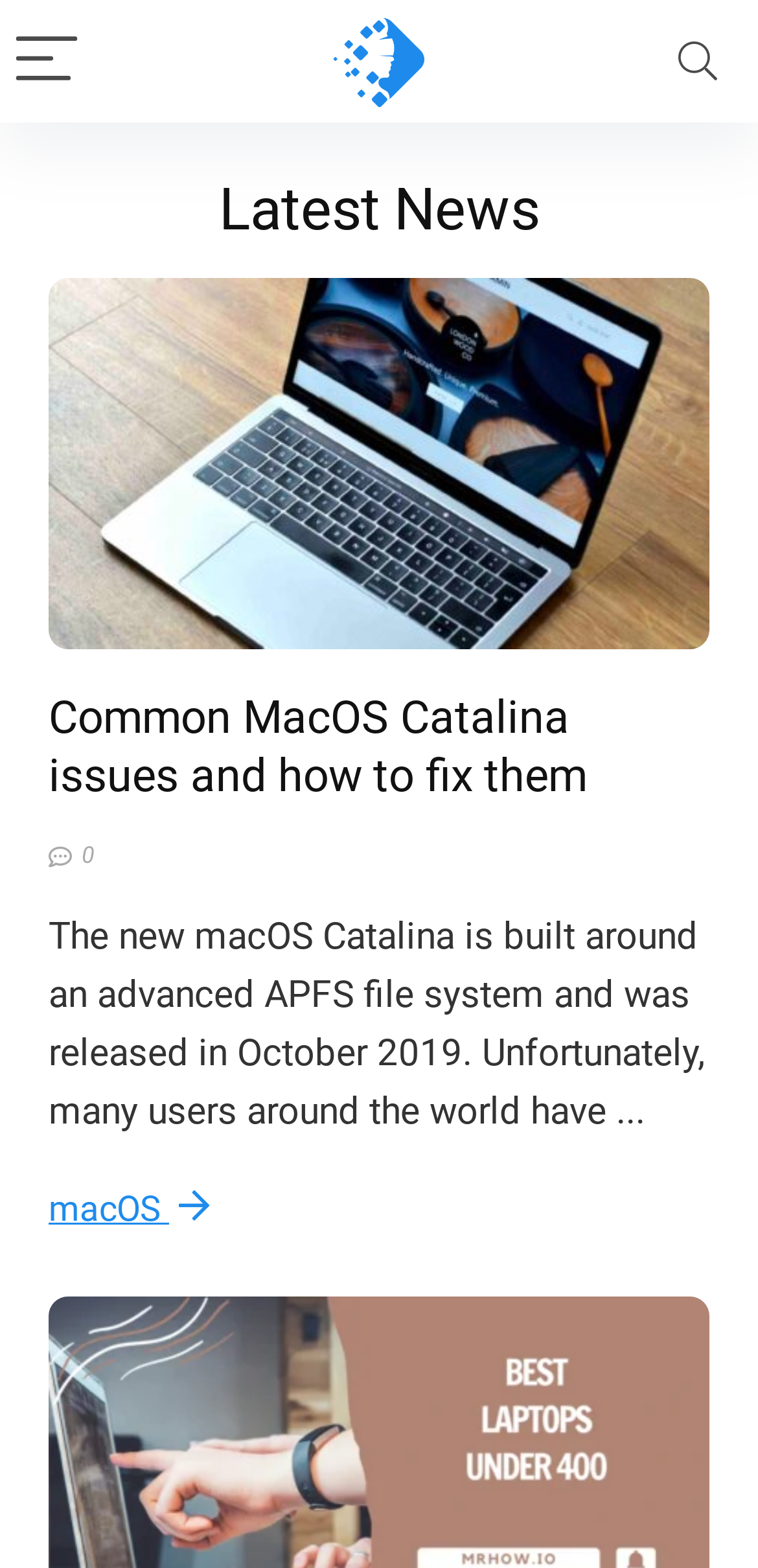What is the latest news topic?
With the help of the image, please provide a detailed response to the question.

The latest news topic can be found in the heading element with the text 'Common MacOS Catalina issues and how to fix them' which is located below the search button.